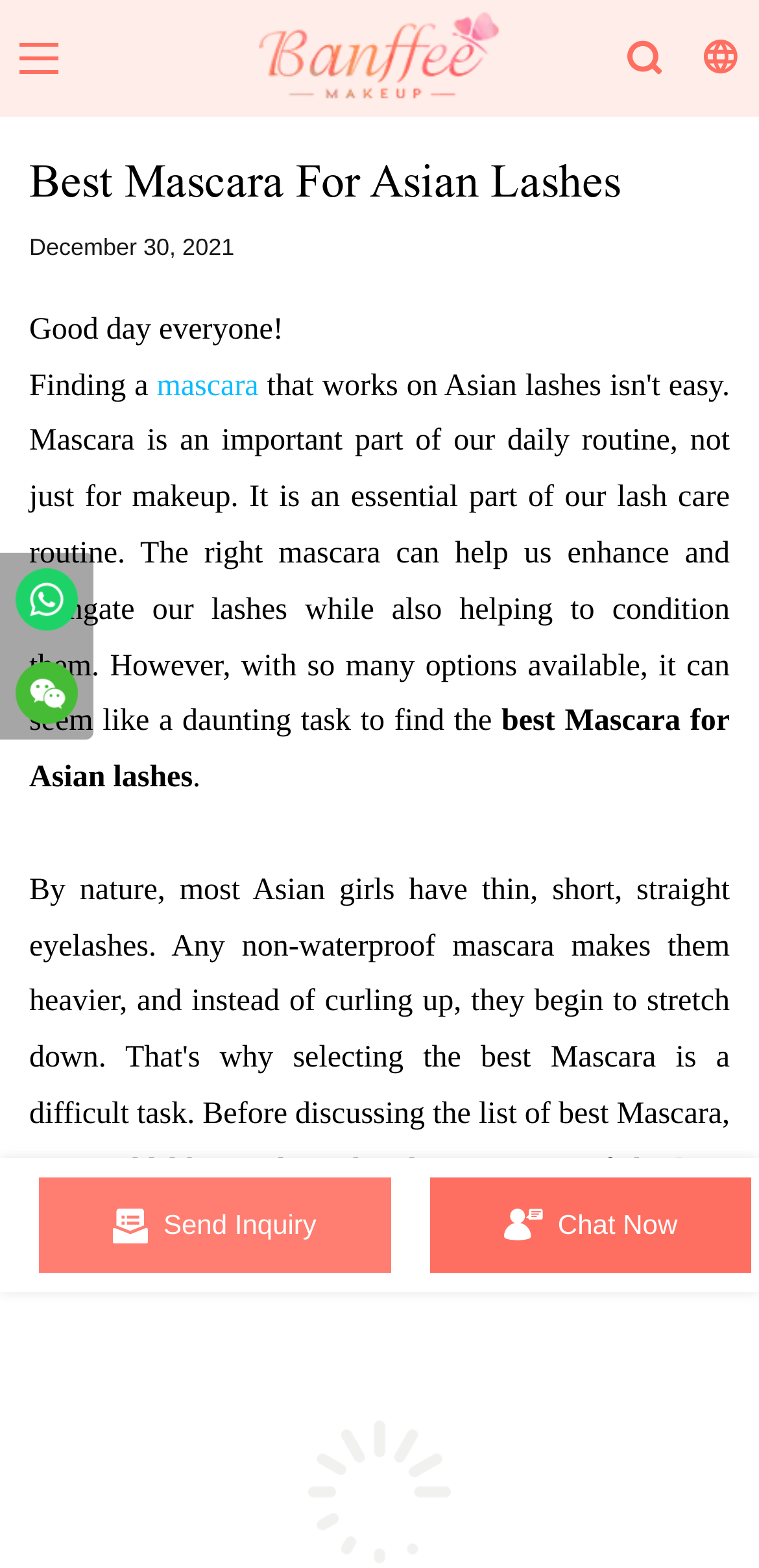Provide a one-word or one-phrase answer to the question:
What is the date of the article?

December 30, 2021